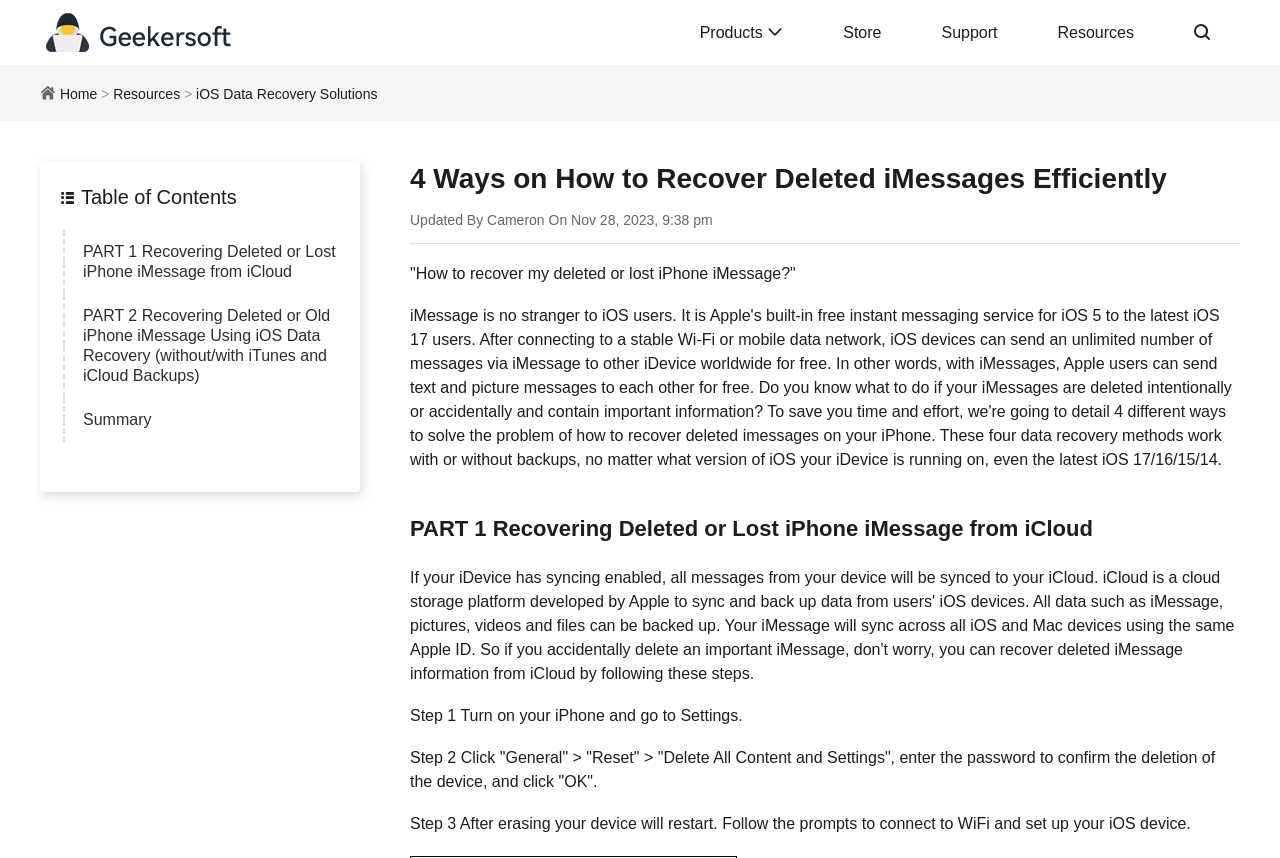How many parts are there in the iMessage recovery guide?
Please elaborate on the answer to the question with detailed information.

The webpage has a table of contents that lists four parts: PART 1, PART 2, PART 3, and Summary. These parts are likely the different methods to recover deleted iMessages.